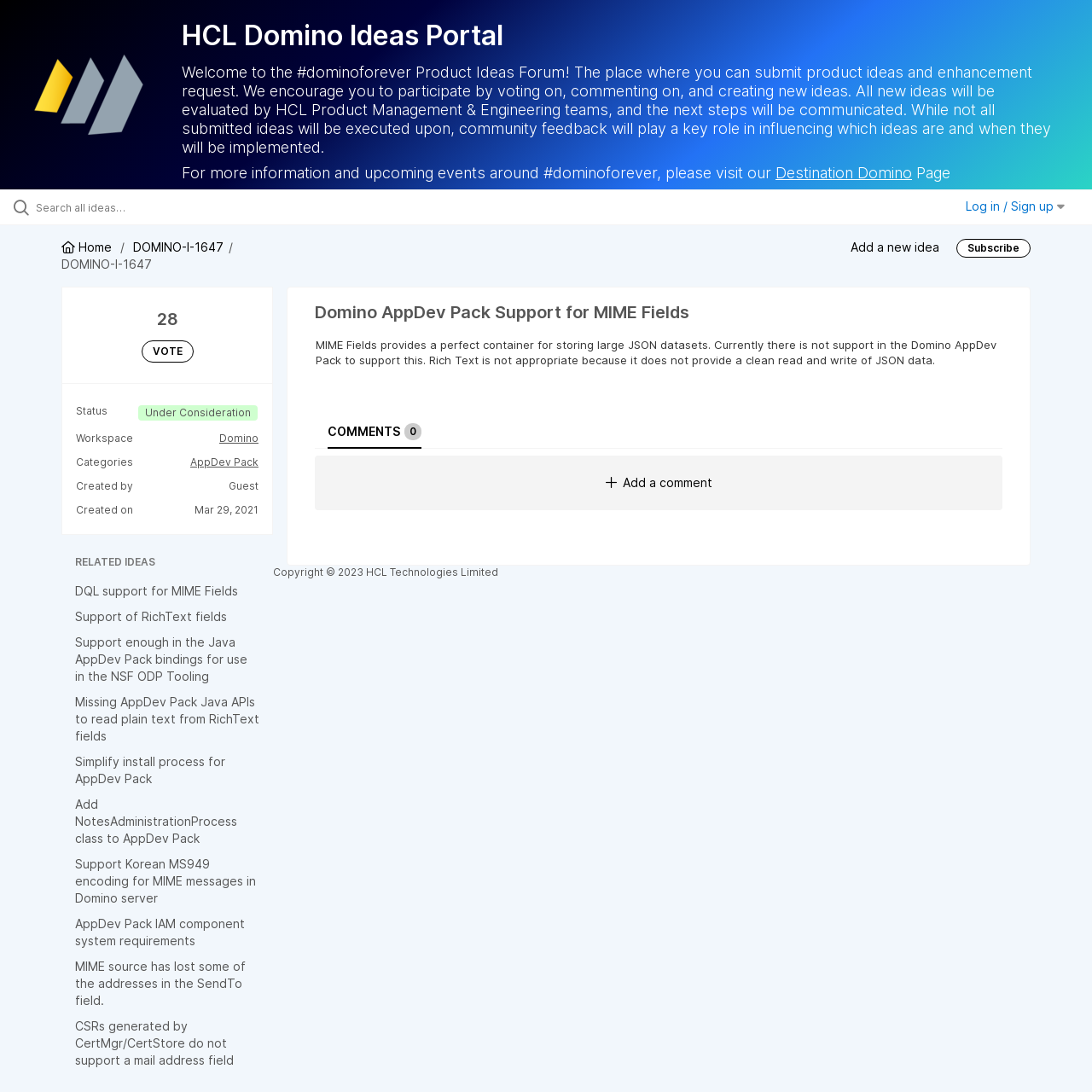Provide the bounding box coordinates of the HTML element described by the text: "Add a new idea". The coordinates should be in the format [left, top, right, bottom] with values between 0 and 1.

[0.779, 0.219, 0.86, 0.232]